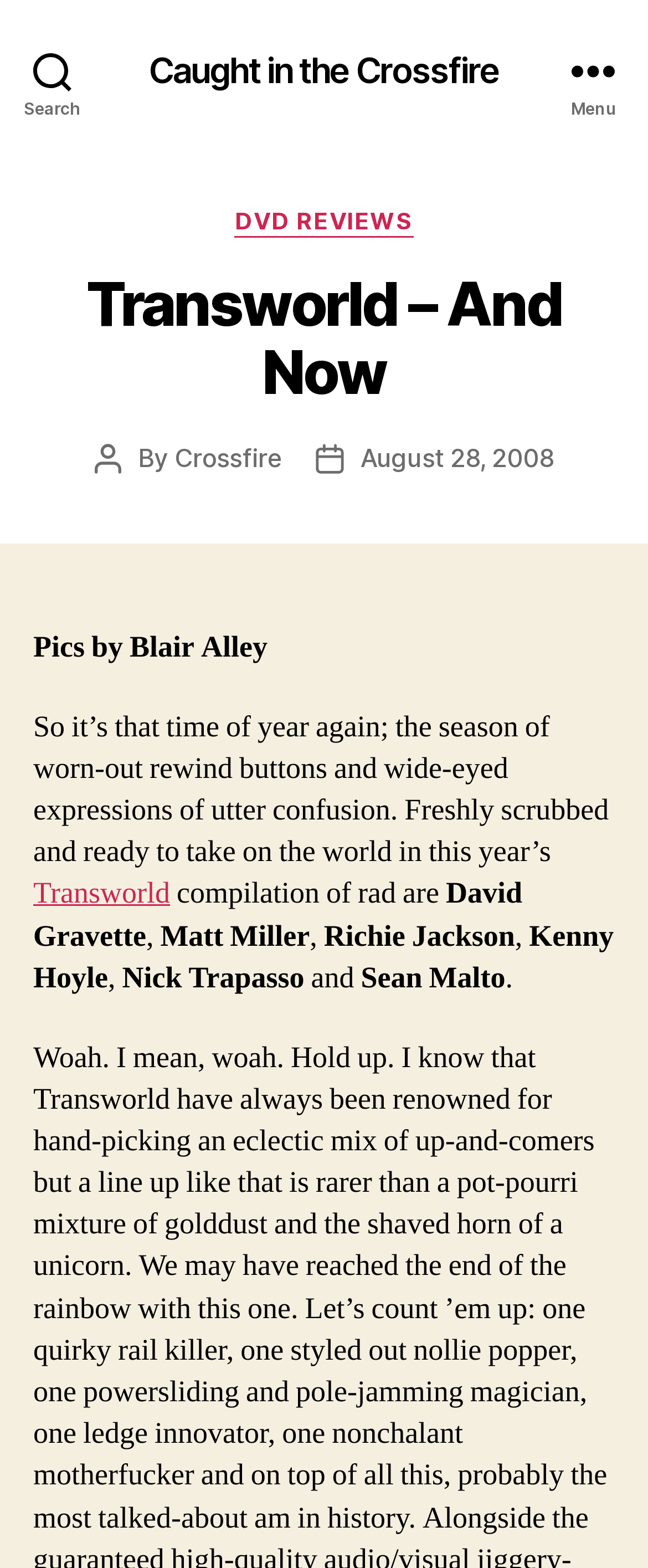Determine the main heading of the webpage and generate its text.

Transworld – And Now